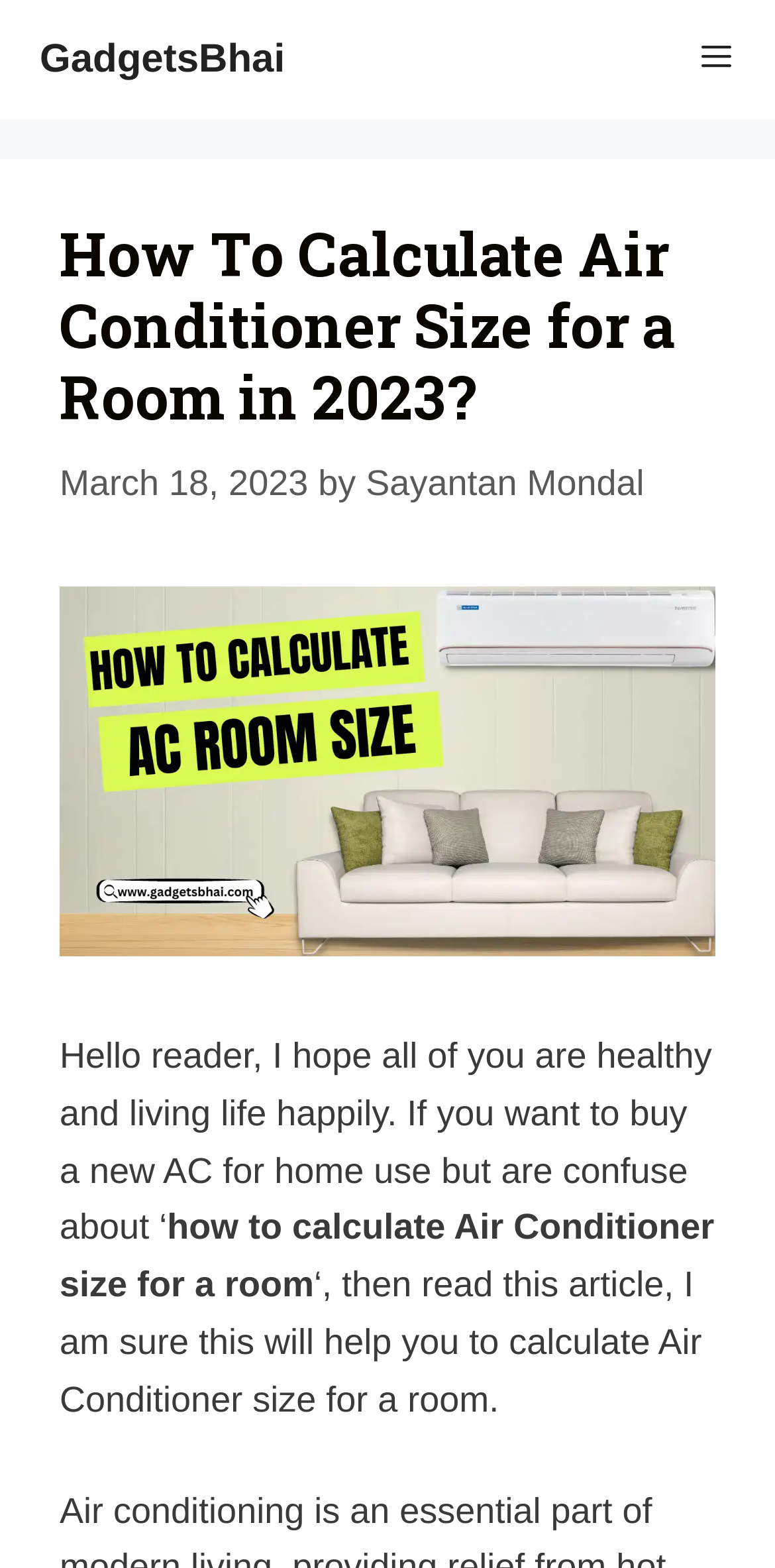What is the topic of the article?
Look at the image and respond with a one-word or short-phrase answer.

Calculating Air Conditioner size